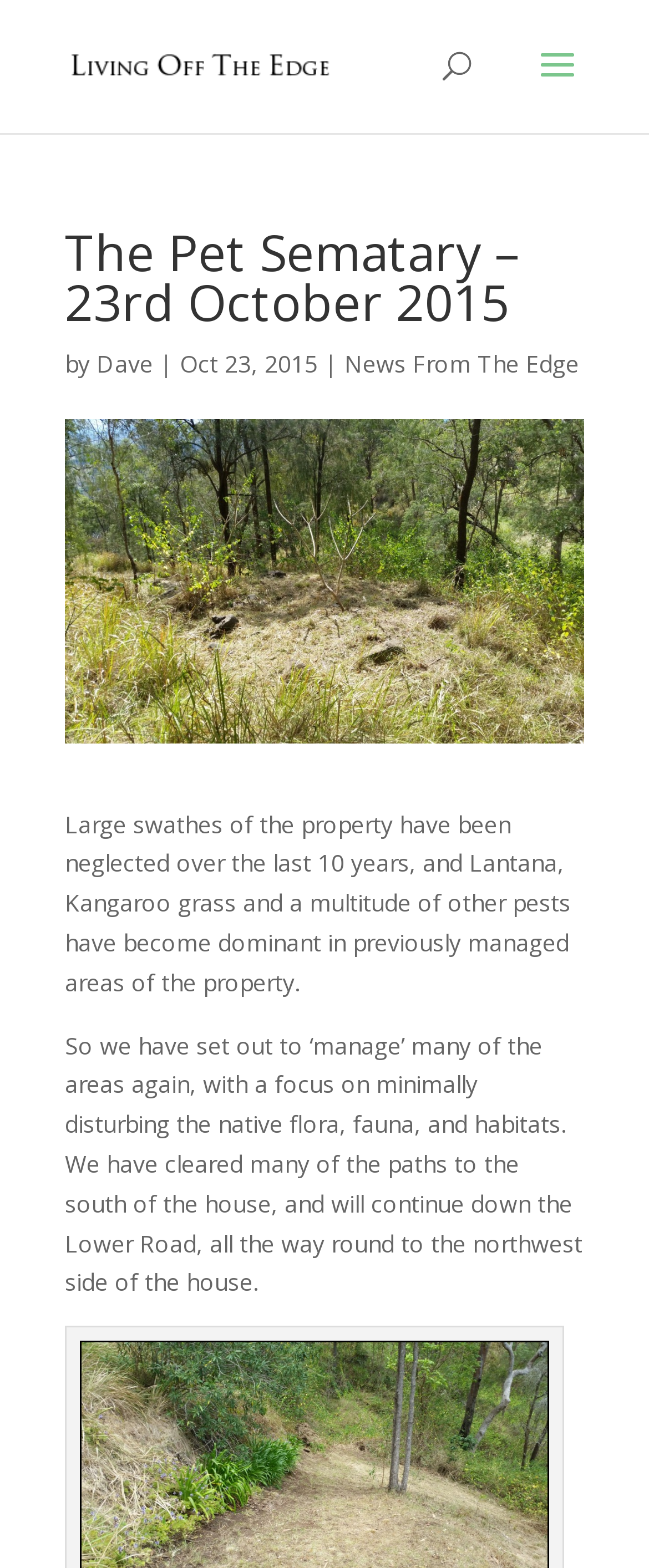What is the date of the article?
Answer the question in as much detail as possible.

The date of the article can be found by looking at the text following the author's name, which is 'Oct 23, 2015', indicated by the StaticText element with the text 'Oct 23, 2015'.